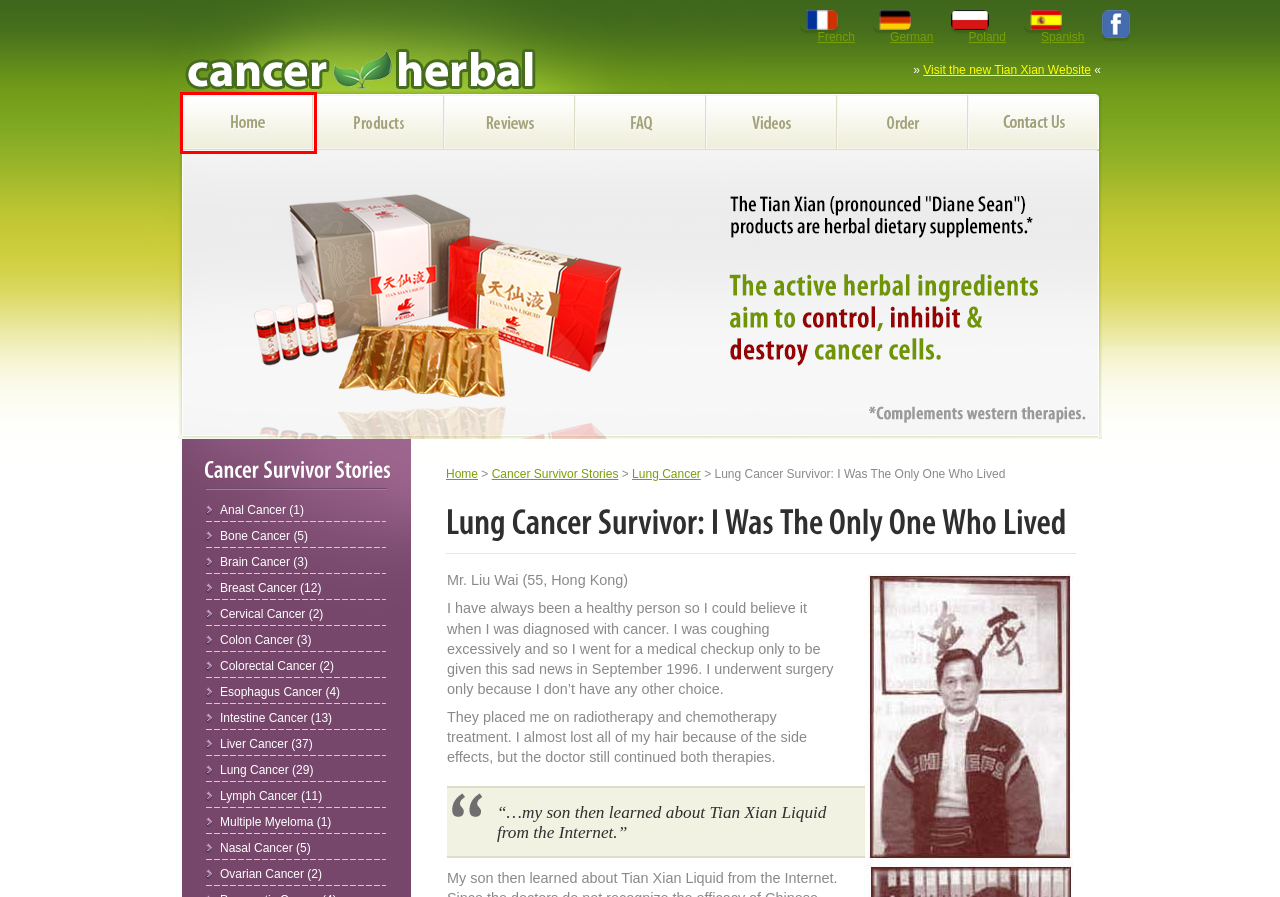You have received a screenshot of a webpage with a red bounding box indicating a UI element. Please determine the most fitting webpage description that matches the new webpage after clicking on the indicated element. The choices are:
A. Cancer Herbal
B. Colon Cancer «  Cancer Herbal
C. Cancer Herbario
D. Lung Cancer «  Cancer Herbal
E. Tian Xian | Cancer Herbal Supplement
F. Lymph Cancer «  Cancer Herbal
G. Tian Xian French | Nouveau Liquide China # 1 Tian Xian
H. Esophagus Cancer «  Cancer Herbal

A